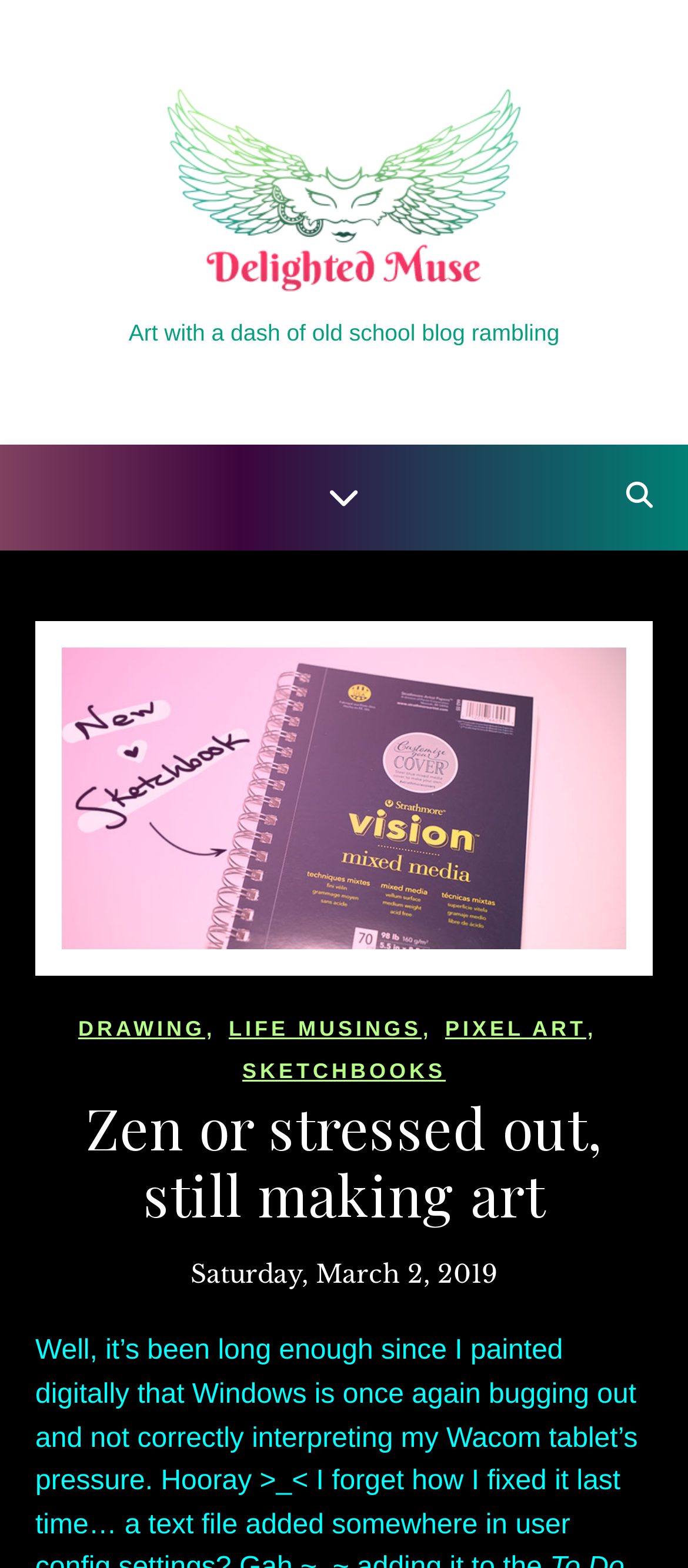Identify and provide the text content of the webpage's primary headline.

Zen or stressed out, still making art